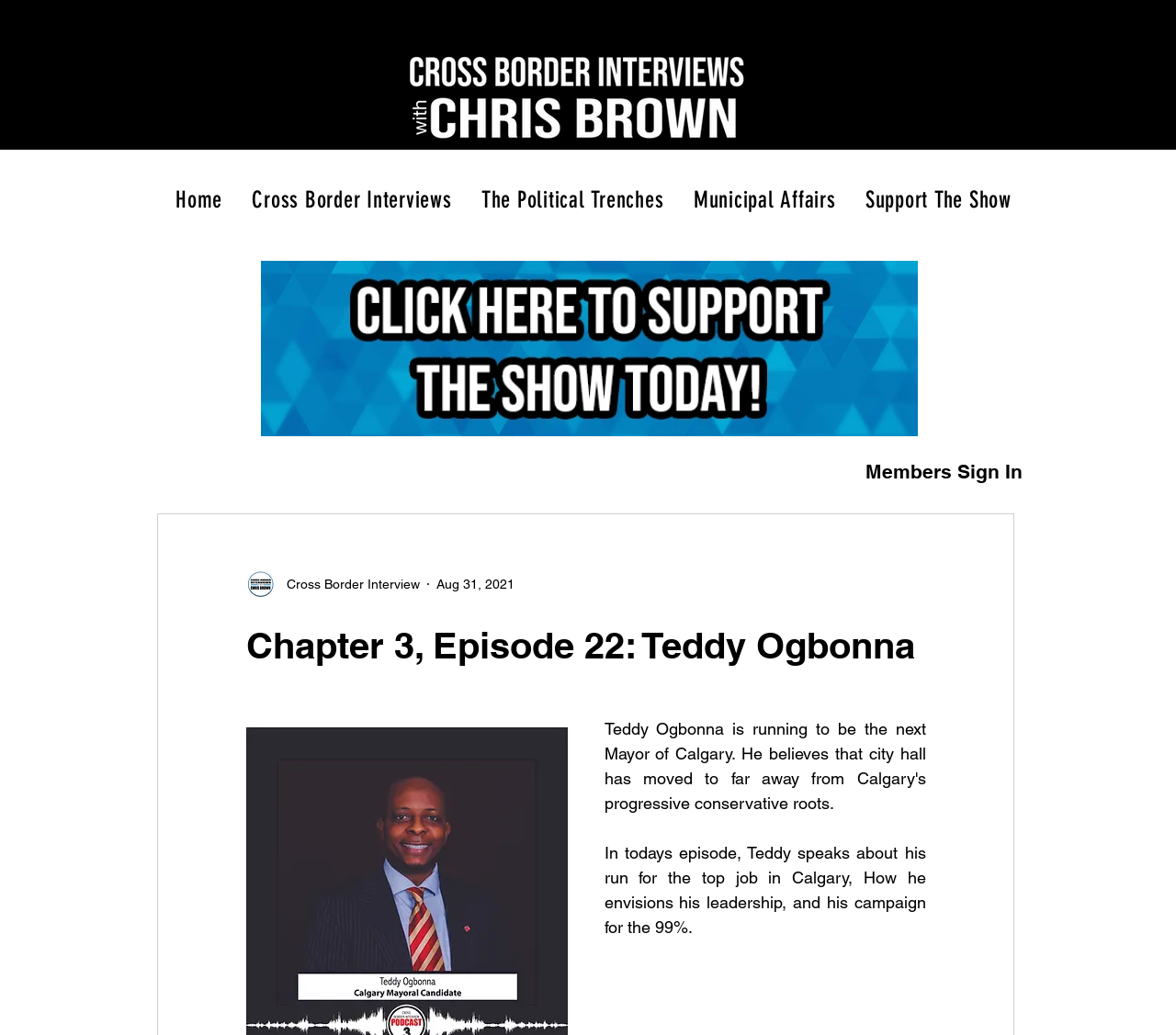Please provide a detailed answer to the question below based on the screenshot: 
What type of content is available on the website?

The website appears to be a podcast website, with episode titles and descriptions available. The presence of a navigation menu with links to different categories, such as 'Cross Border Interviews' and 'Municipal Affairs', suggests that the website hosts multiple podcast episodes.